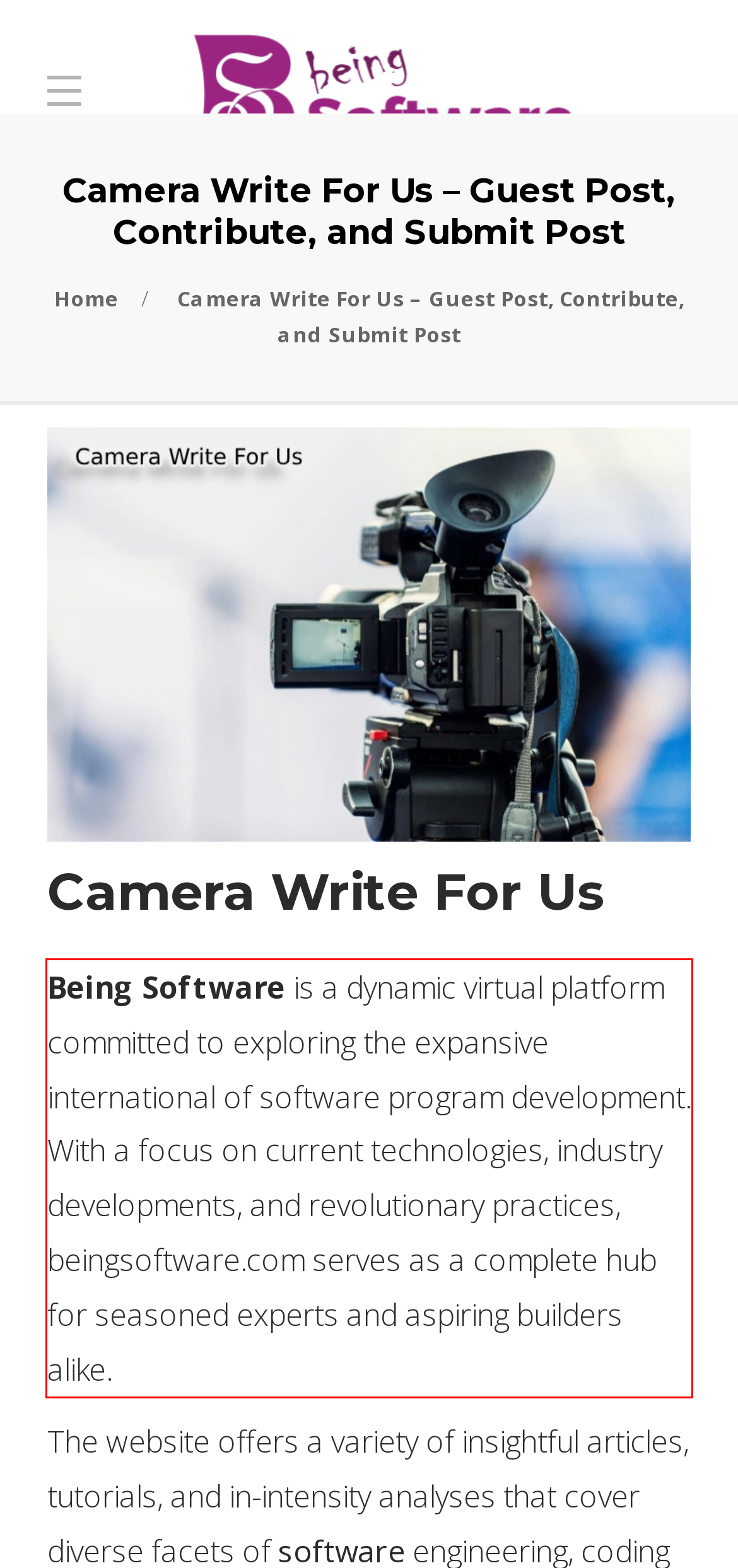Review the screenshot of the webpage and recognize the text inside the red rectangle bounding box. Provide the extracted text content.

Being Software is a dynamic virtual platform committed to exploring the expansive international of software program development. With a focus on current technologies, industry developments, and revolutionary practices, beingsoftware.com serves as a complete hub for seasoned experts and aspiring builders alike.